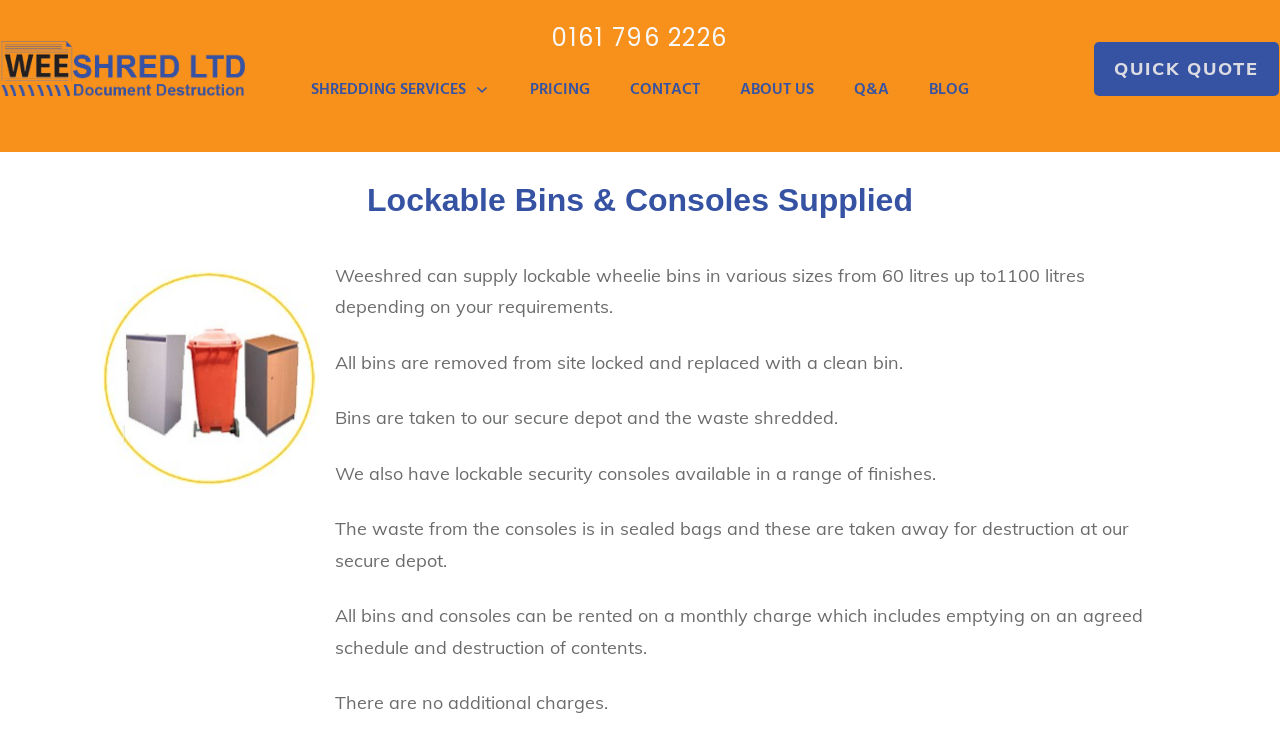Provide a one-word or one-phrase answer to the question:
What is the phone number on the webpage?

0161 796 2226